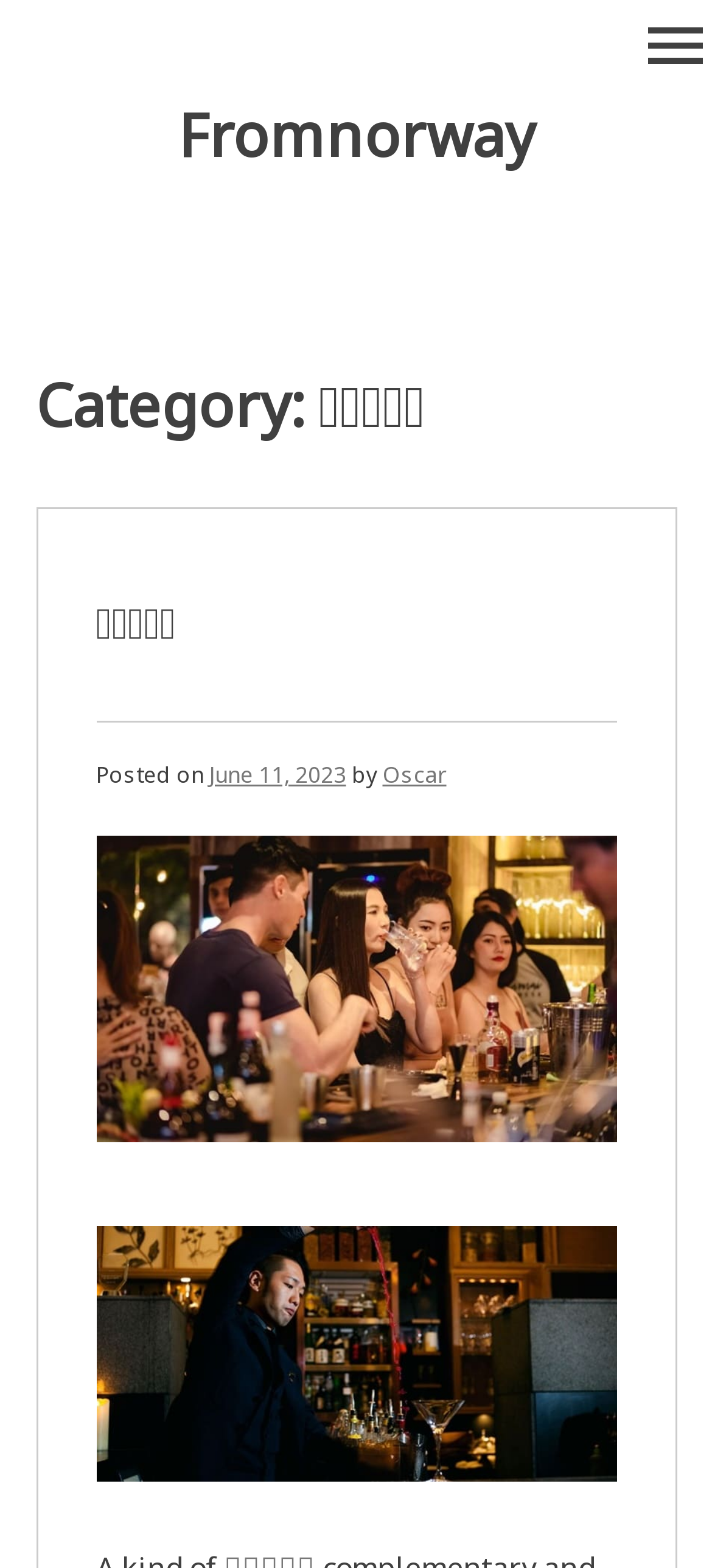Articulate a complete and detailed caption of the webpage elements.

The webpage is an archive page for "고페이알바" articles on the website "Fromnorway". At the top left, there is a link to the website's homepage, "Fromnorway". On the top right, there is a menu button labeled "menu" that controls the primary menu.

Below the top section, there is a header area that spans most of the width of the page. Within this header, there is a heading that reads "Category: 고페이알바", indicating that the page is an archive for articles related to this category.

Underneath the header, there is a section that contains information about the articles. This section is divided into several parts. On the left, there is a heading that reads "고페이알바", which is a link to a specific article or category. Next to this heading, there is a line of text that reads "Posted on June 11, 2023 by Oscar", which provides information about the publication date and author of the article. The date "June 11, 2023" is a link, suggesting that it may lead to a list of articles published on that date.